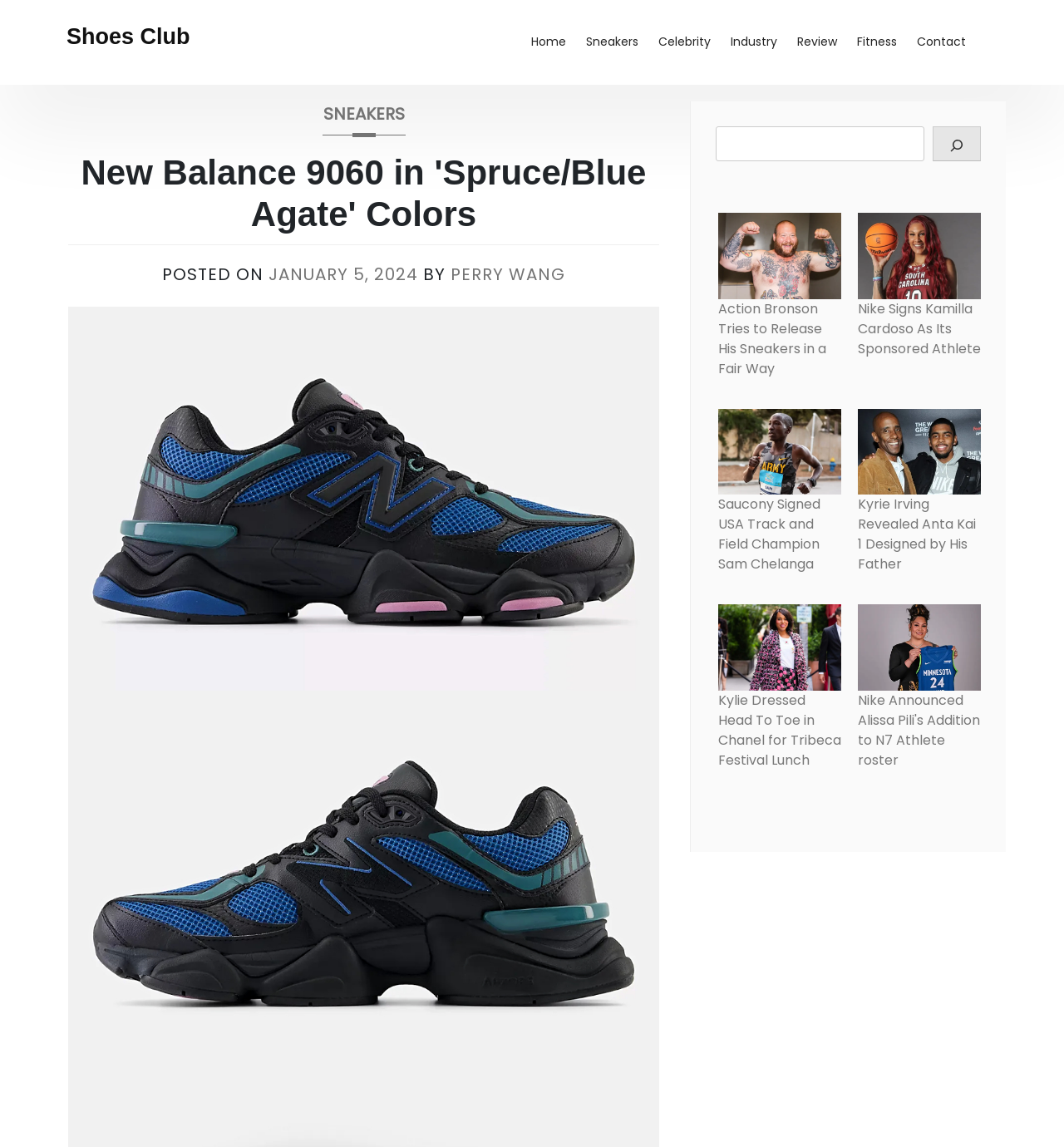Answer the following in one word or a short phrase: 
How many images are on the webpage?

9